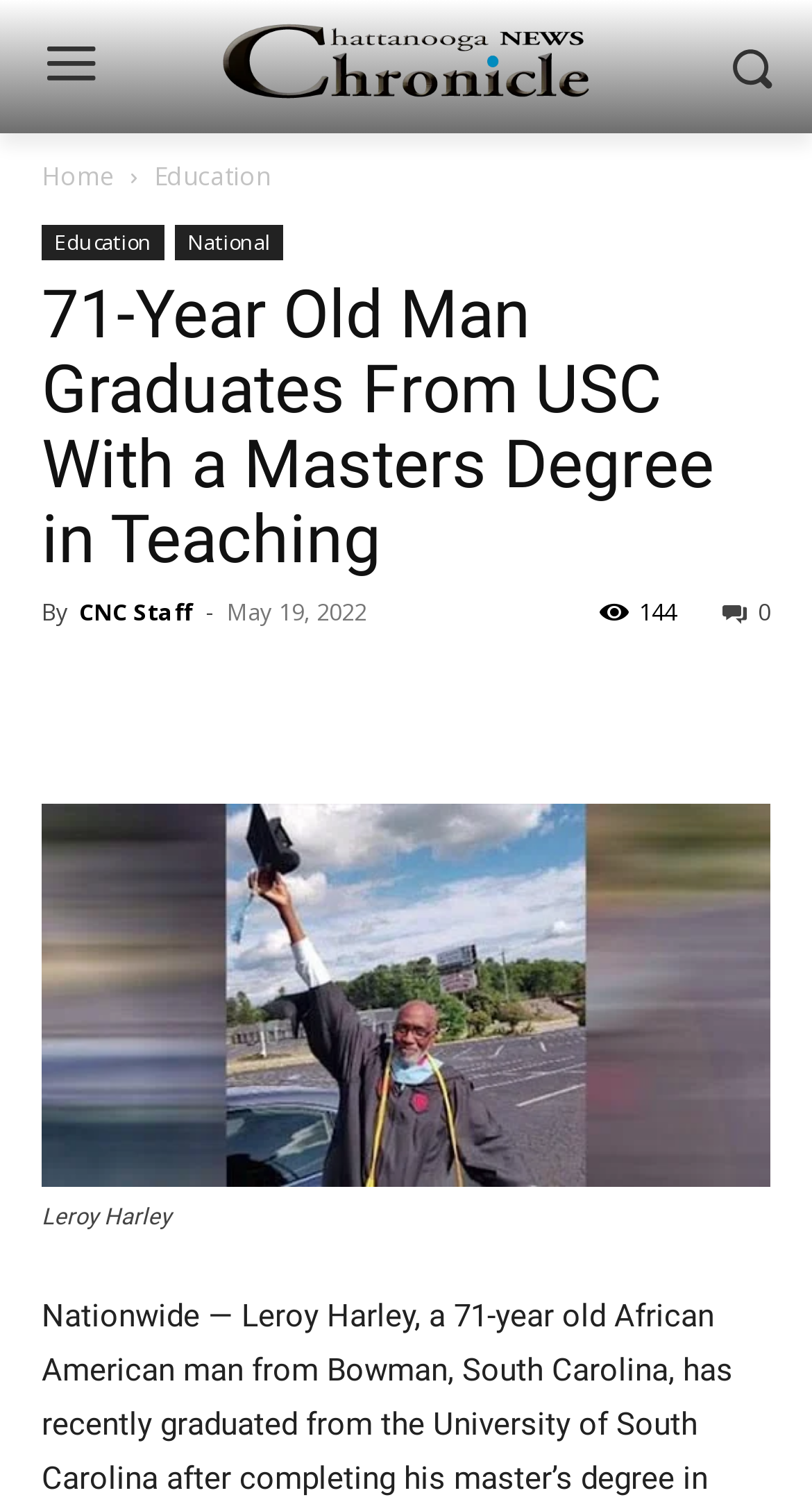What is the date of the article?
Based on the screenshot, provide a one-word or short-phrase response.

May 19, 2022